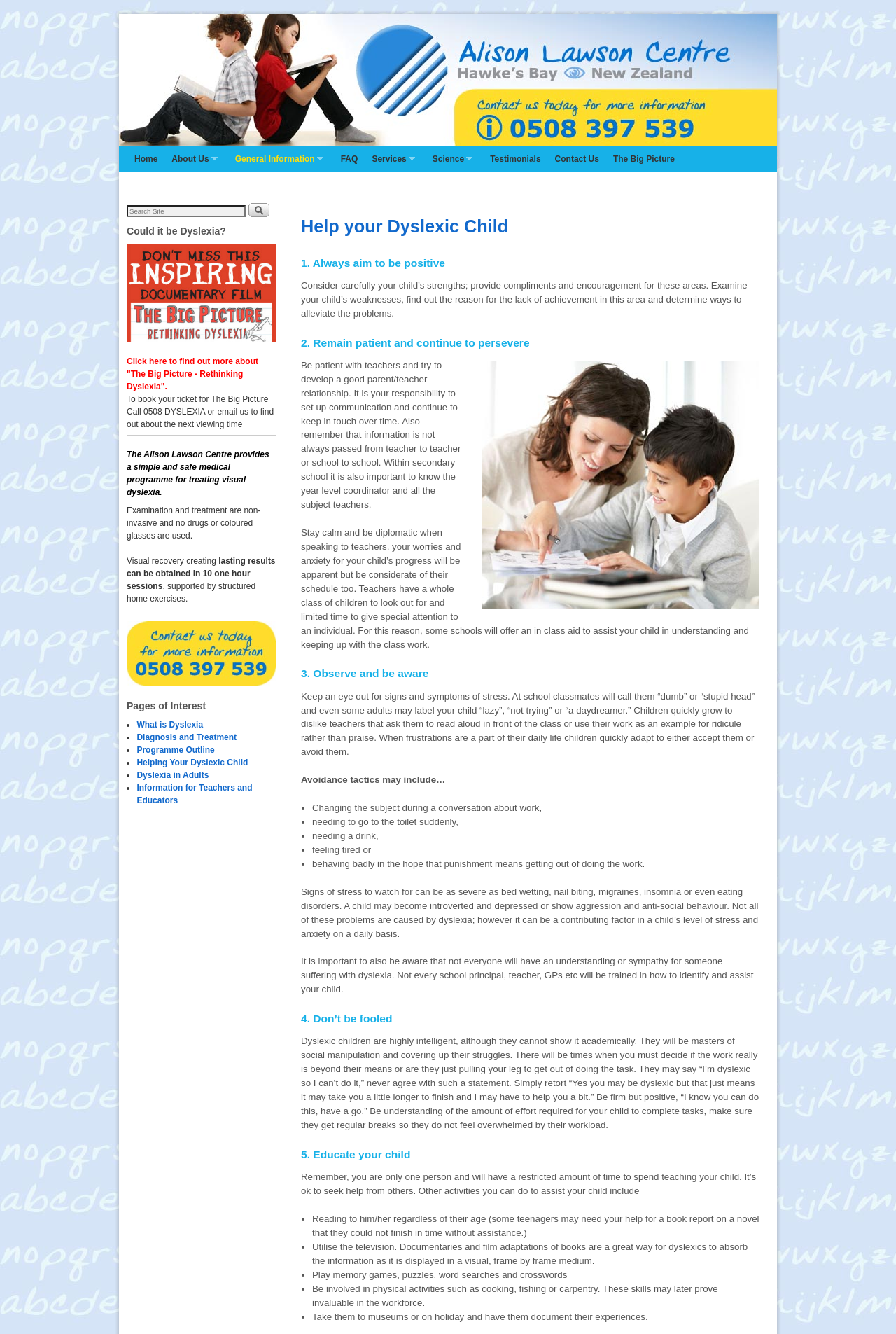Use a single word or phrase to answer the following:
What is the purpose of the 'Skip to primary content' link?

To skip to primary content